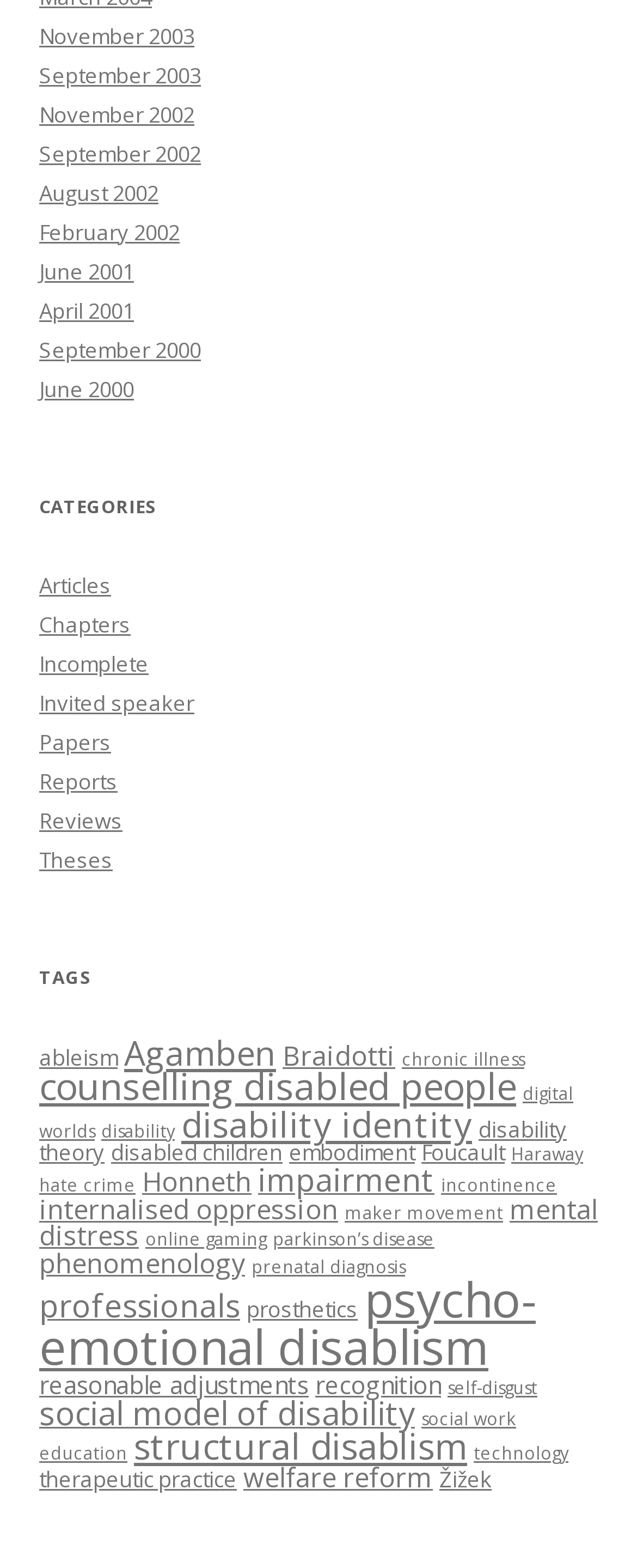From the element description social model of disability, predict the bounding box coordinates of the UI element. The coordinates must be specified in the format (top-left x, top-left y, bottom-right x, bottom-right y) and should be within the 0 to 1 range.

[0.062, 0.887, 0.651, 0.915]